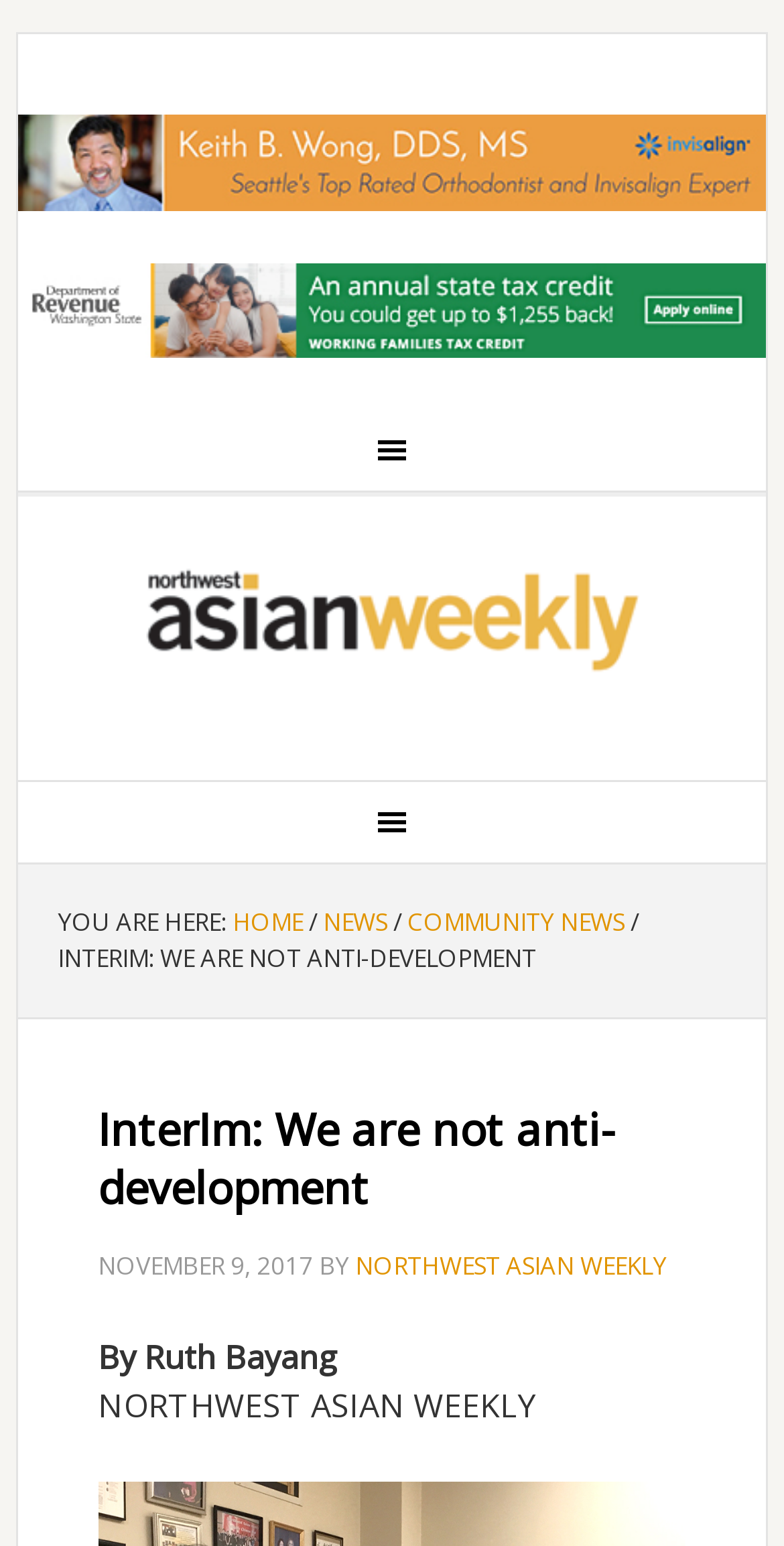Given the webpage screenshot, identify the bounding box of the UI element that matches this description: "News".

[0.412, 0.586, 0.494, 0.608]